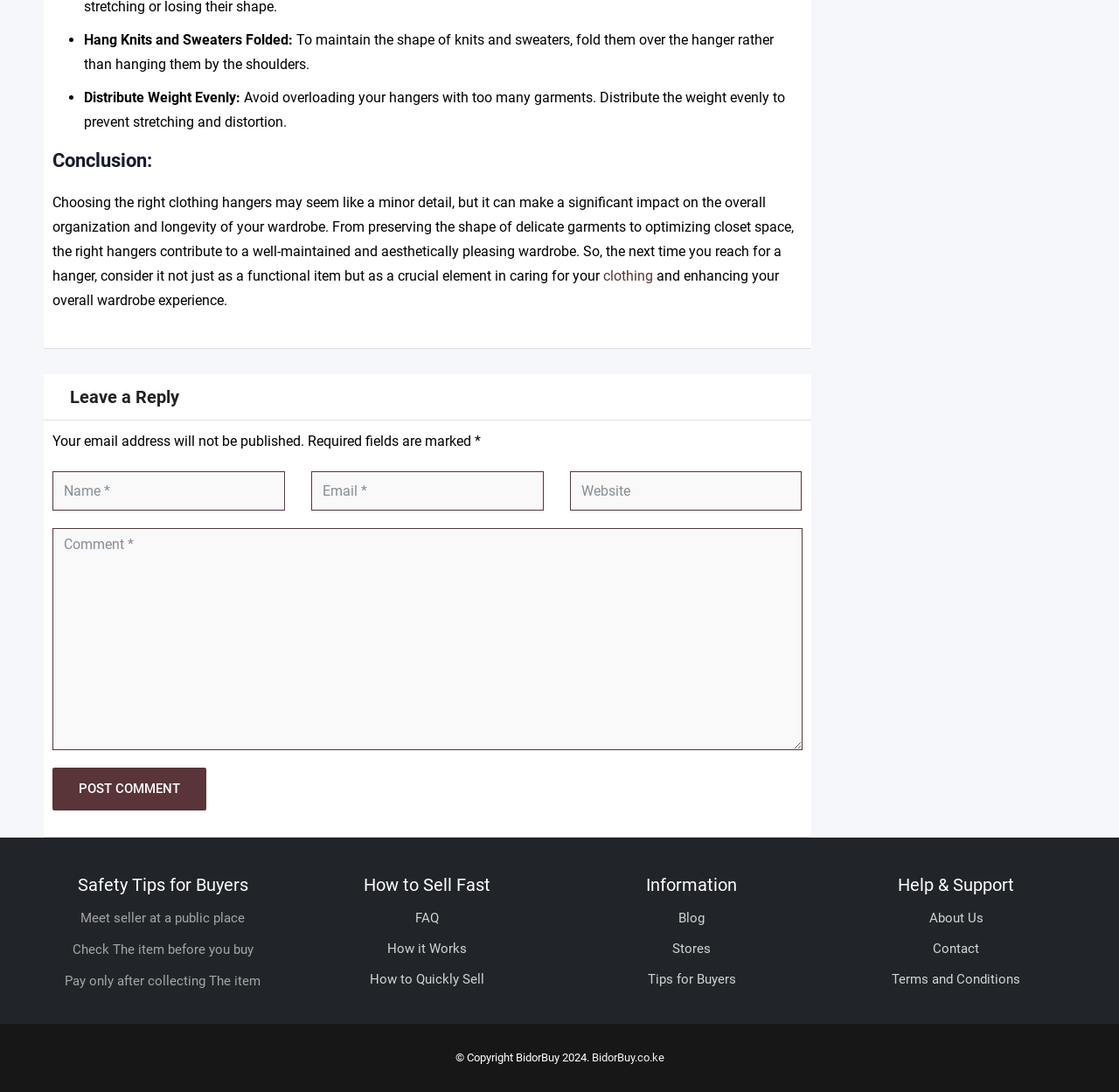What is the copyright information of the website?
Can you give a detailed and elaborate answer to the question?

The webpage has a copyright notice at the bottom that states 'Copyright BidorBuy 2024', indicating that the website's content is owned by BidorBuy and is protected by copyright law.